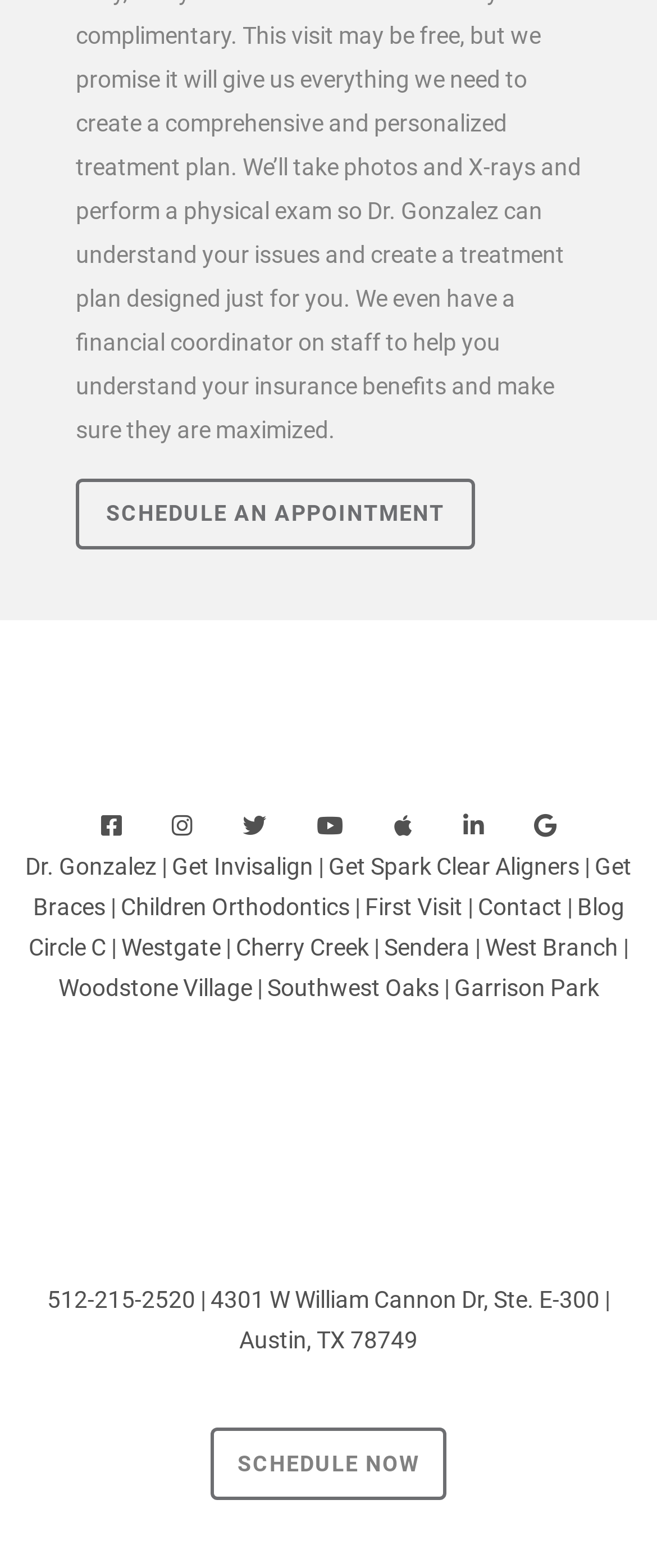What types of orthodontic treatments are offered?
Please look at the screenshot and answer in one word or a short phrase.

Invisalign, Spark Clear Aligners, Braces